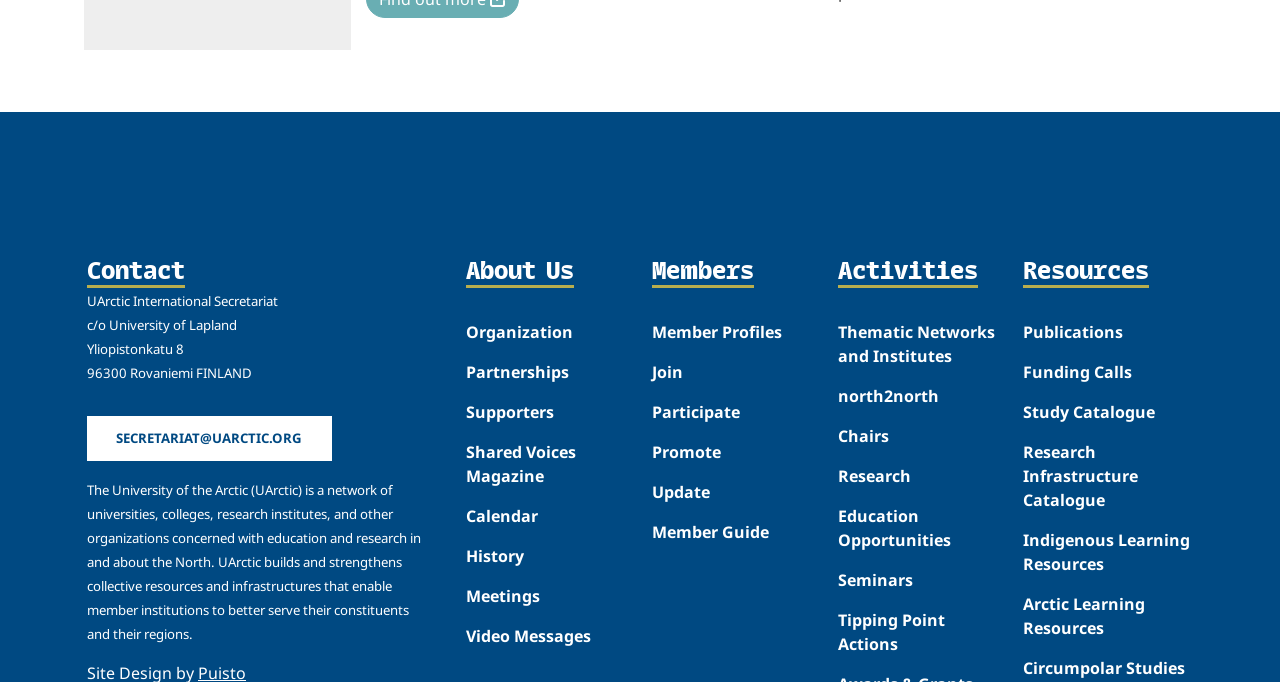Use the details in the image to answer the question thoroughly: 
What is the address of the UArctic International Secretariat?

The answer can be found in the StaticText elements with the texts 'Yliopistonkatu 8' and '96300 Rovaniemi FINLAND', which are located below the 'UArctic International Secretariat' text.